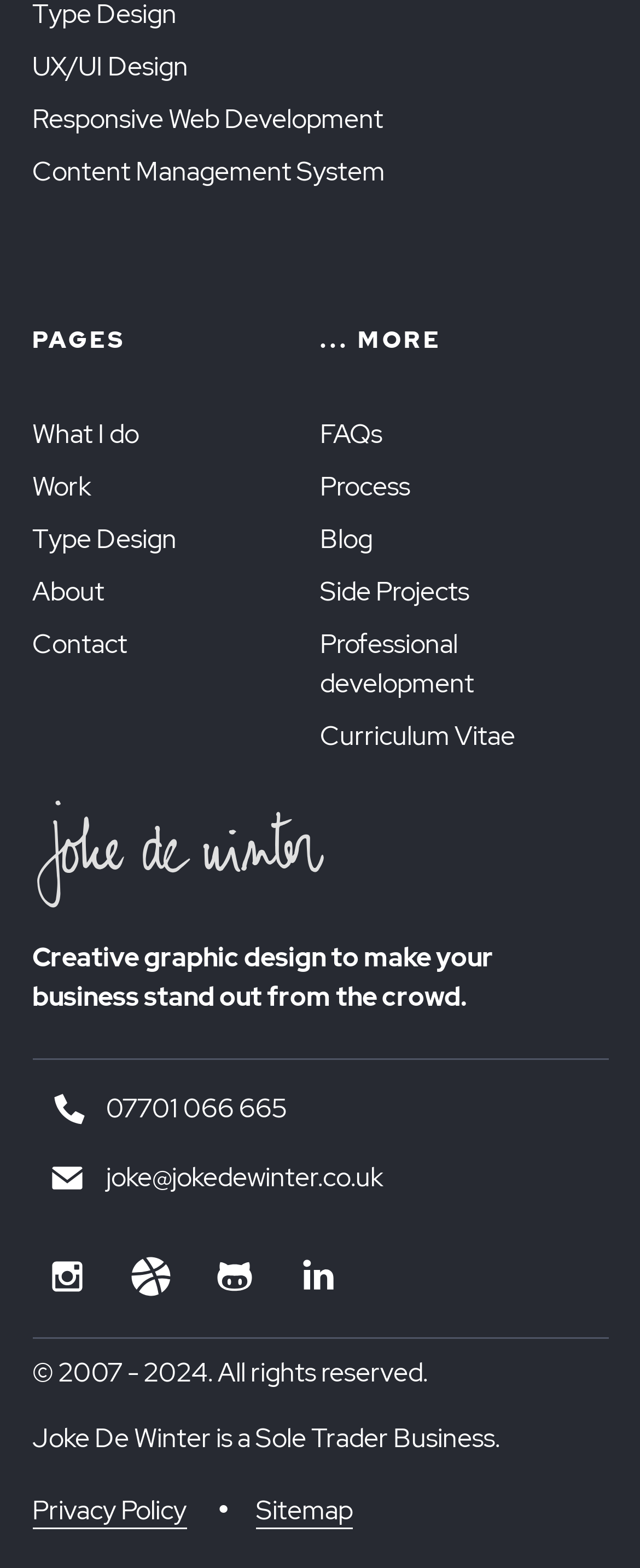Specify the bounding box coordinates of the region I need to click to perform the following instruction: "Call the phone number". The coordinates must be four float numbers in the range of 0 to 1, i.e., [left, top, right, bottom].

[0.165, 0.695, 0.447, 0.717]